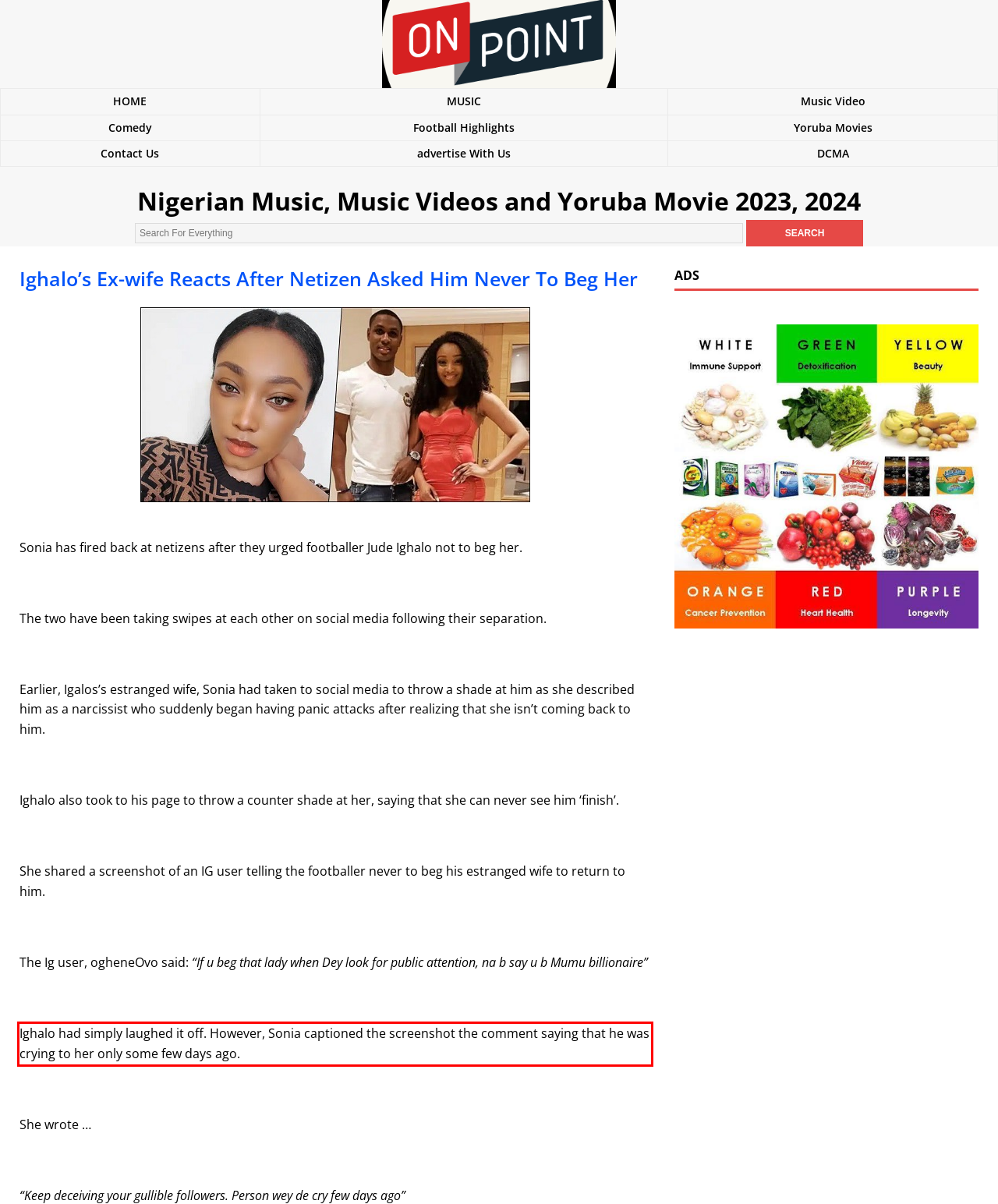Analyze the screenshot of the webpage that features a red bounding box and recognize the text content enclosed within this red bounding box.

Ighalo had simply laughed it off. However, Sonia captioned the screenshot the comment saying that he was crying to her only some few days ago.